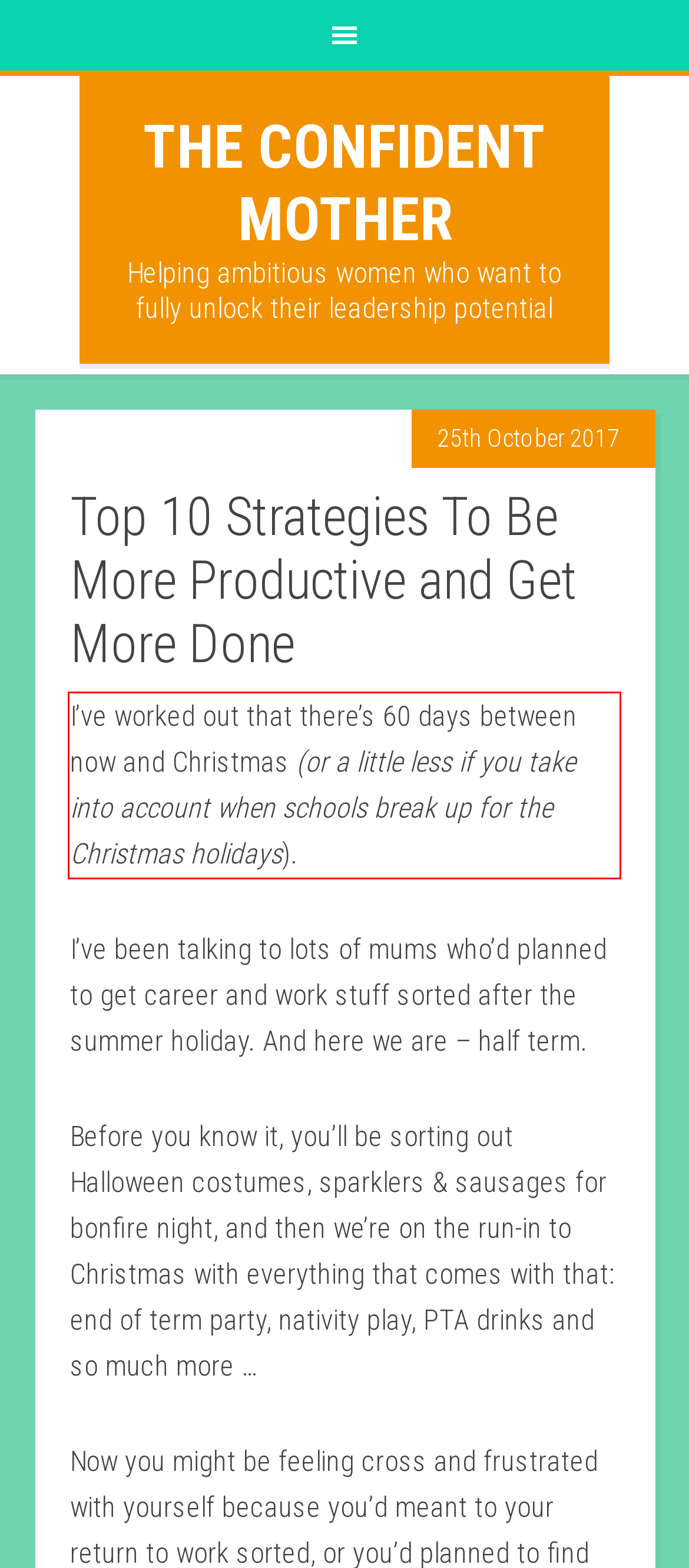Within the screenshot of the webpage, locate the red bounding box and use OCR to identify and provide the text content inside it.

I’ve worked out that there’s 60 days between now and Christmas (or a little less if you take into account when schools break up for the Christmas holidays).